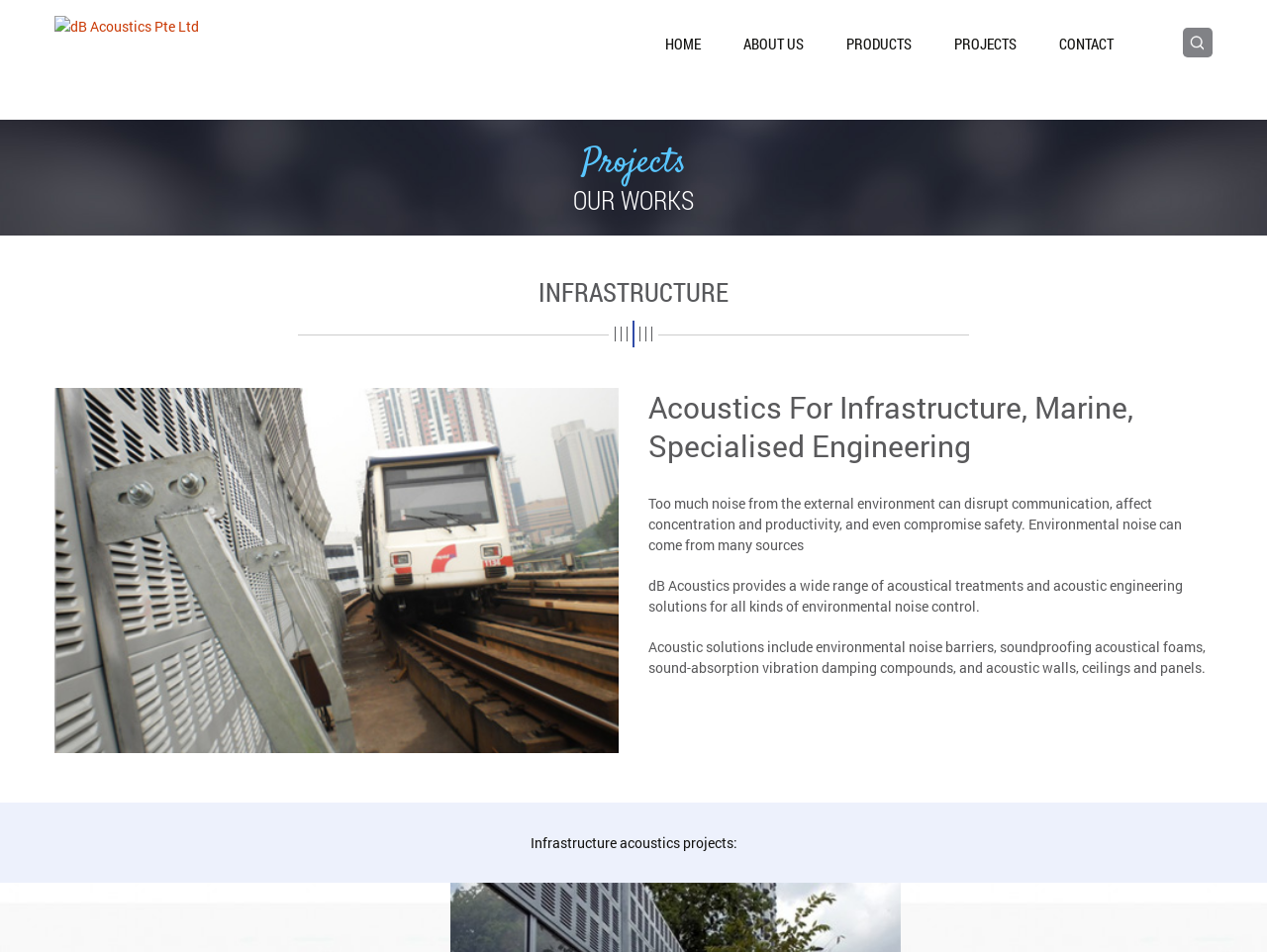What is the focus of the infrastructure acoustics projects?
Using the image, provide a concise answer in one word or a short phrase.

Environmental noise control